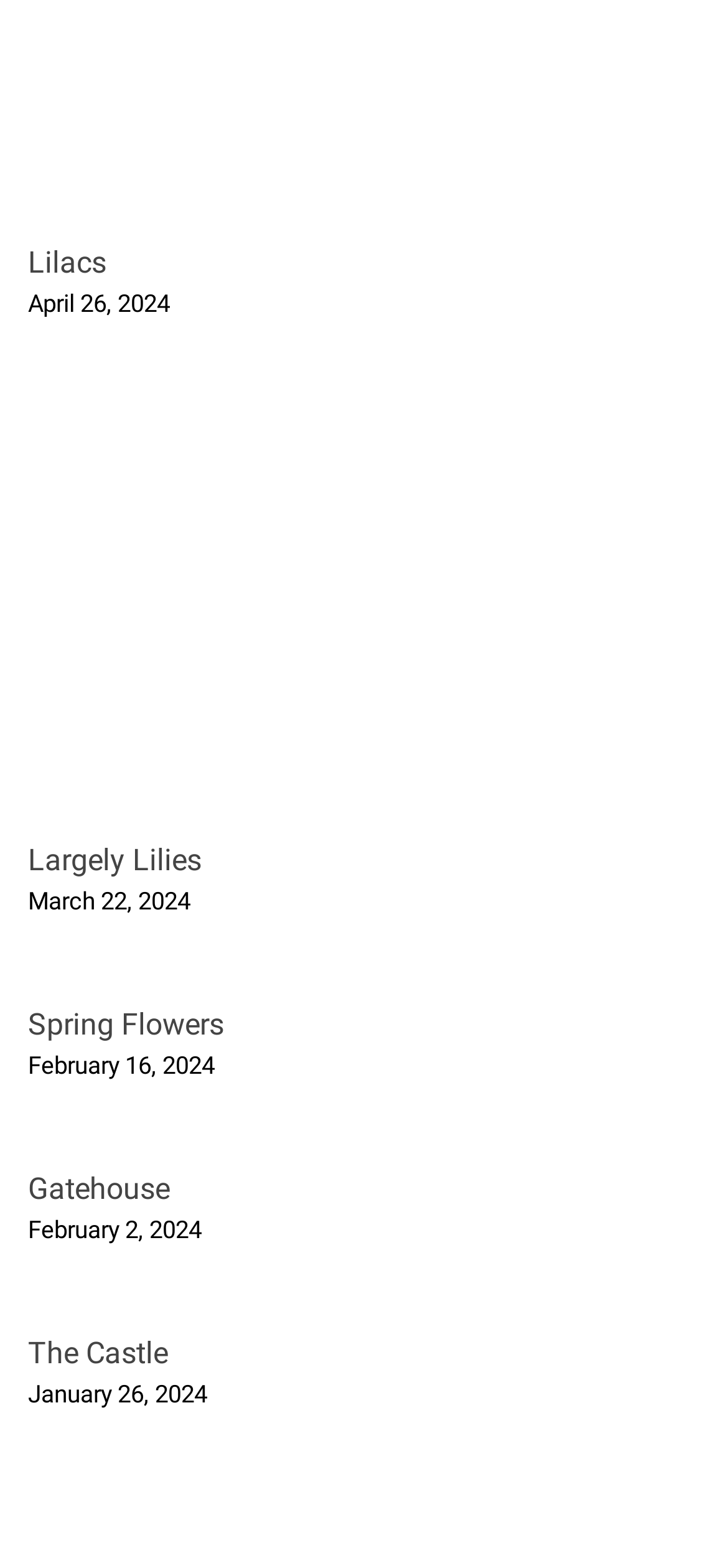Determine the bounding box coordinates for the UI element with the following description: "Lilacs". The coordinates should be four float numbers between 0 and 1, represented as [left, top, right, bottom].

[0.038, 0.156, 0.146, 0.178]